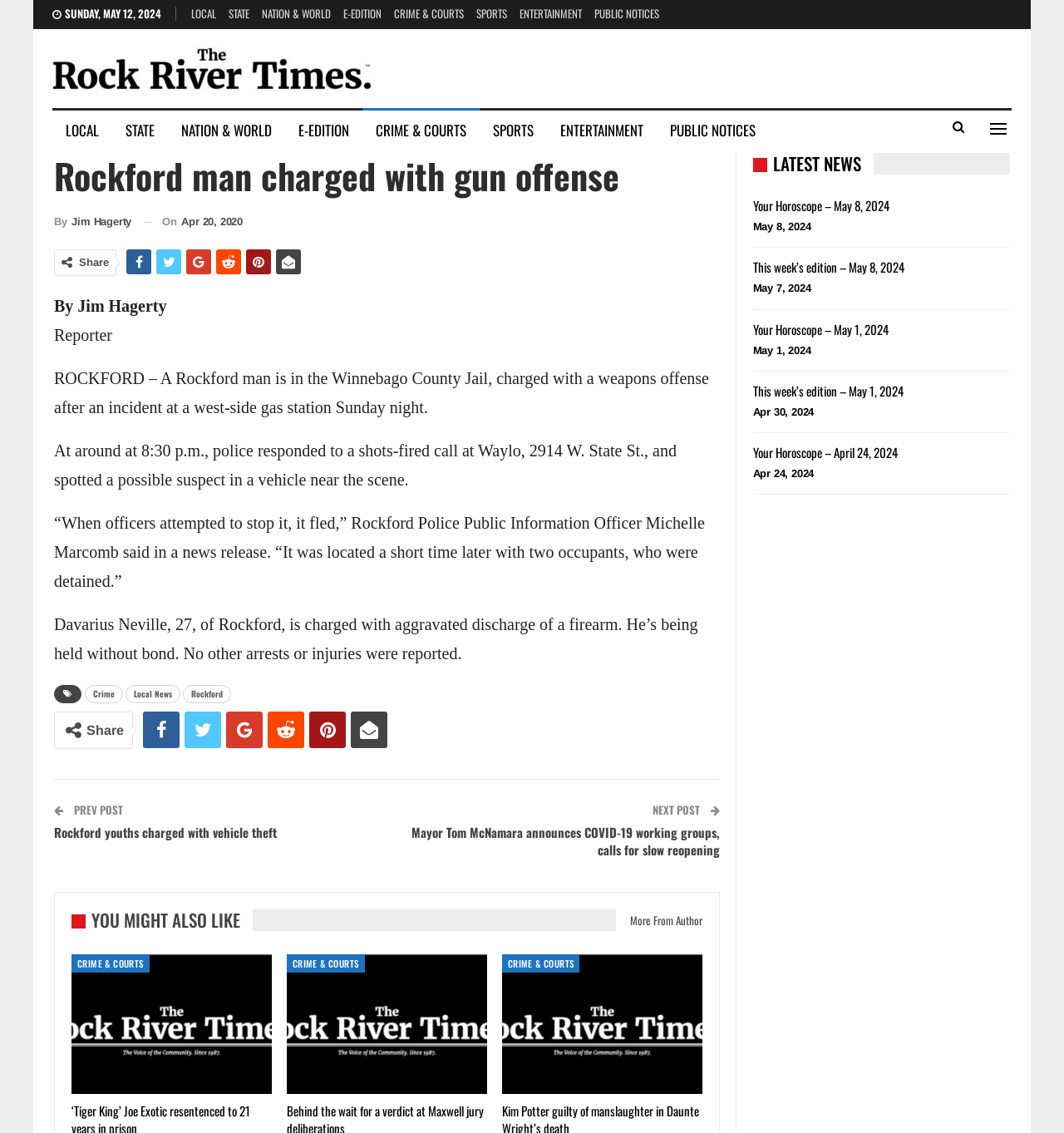Find the bounding box coordinates for the element that must be clicked to complete the instruction: "View the next post". The coordinates should be four float numbers between 0 and 1, indicated as [left, top, right, bottom].

[0.613, 0.707, 0.66, 0.722]